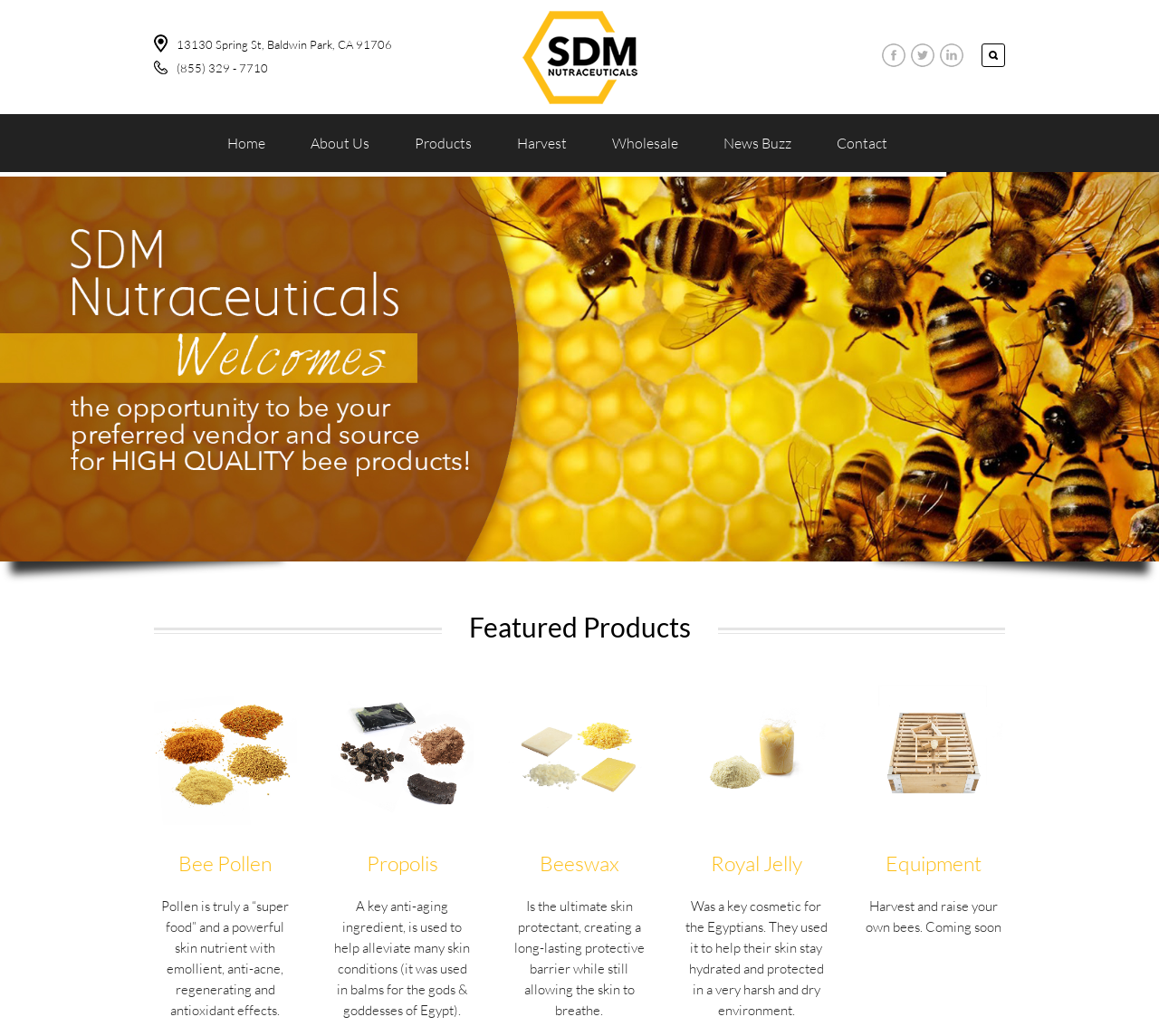Generate an in-depth caption that captures all aspects of the webpage.

The webpage is about SDM Nutraceuticals Inc., a company located in Los Angeles that specializes in the bulk manufacturing of bee products for various industries. 

At the top left corner, there is a link to the company's address, "13130 Spring St, Baldwin Park, CA 91706", accompanied by a phone number "(855) 329 - 7710" to the right. 

Below these, there are several navigation links, including "Home", "About Us", "Products", "Harvest", "Wholesale", "News Buzz", and "Contact", which are aligned horizontally across the page. 

Further down, there is a section titled "Featured Products" with five subheadings: "Bee Pollen", "Propolis", "Beeswax", "Royal Jelly", and "Equipment". Each subheading has a brief description below it, highlighting the benefits and uses of each product. For instance, "Bee Pollen" is described as a "super food" with emollient, anti-acne, regenerating, and antioxidant effects, while "Beeswax" is touted as the ultimate skin protectant. 

There are also some empty spaces and line breaks scattered throughout the page, which may be used for formatting or separating different sections.